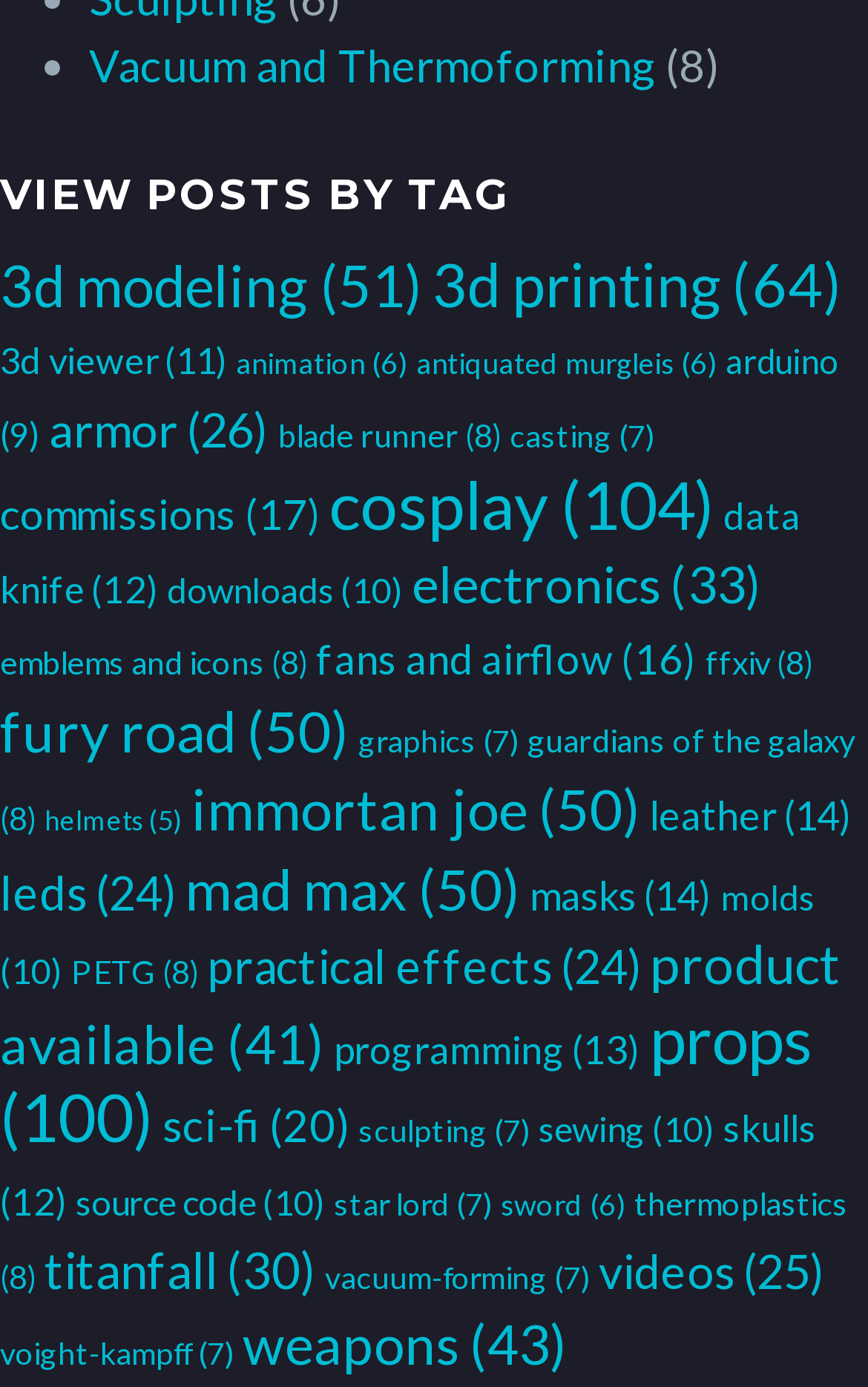Determine the bounding box of the UI element mentioned here: "parent_node: Email name="form_fields[email]" placeholder="Email"". The coordinates must be in the format [left, top, right, bottom] with values ranging from 0 to 1.

None